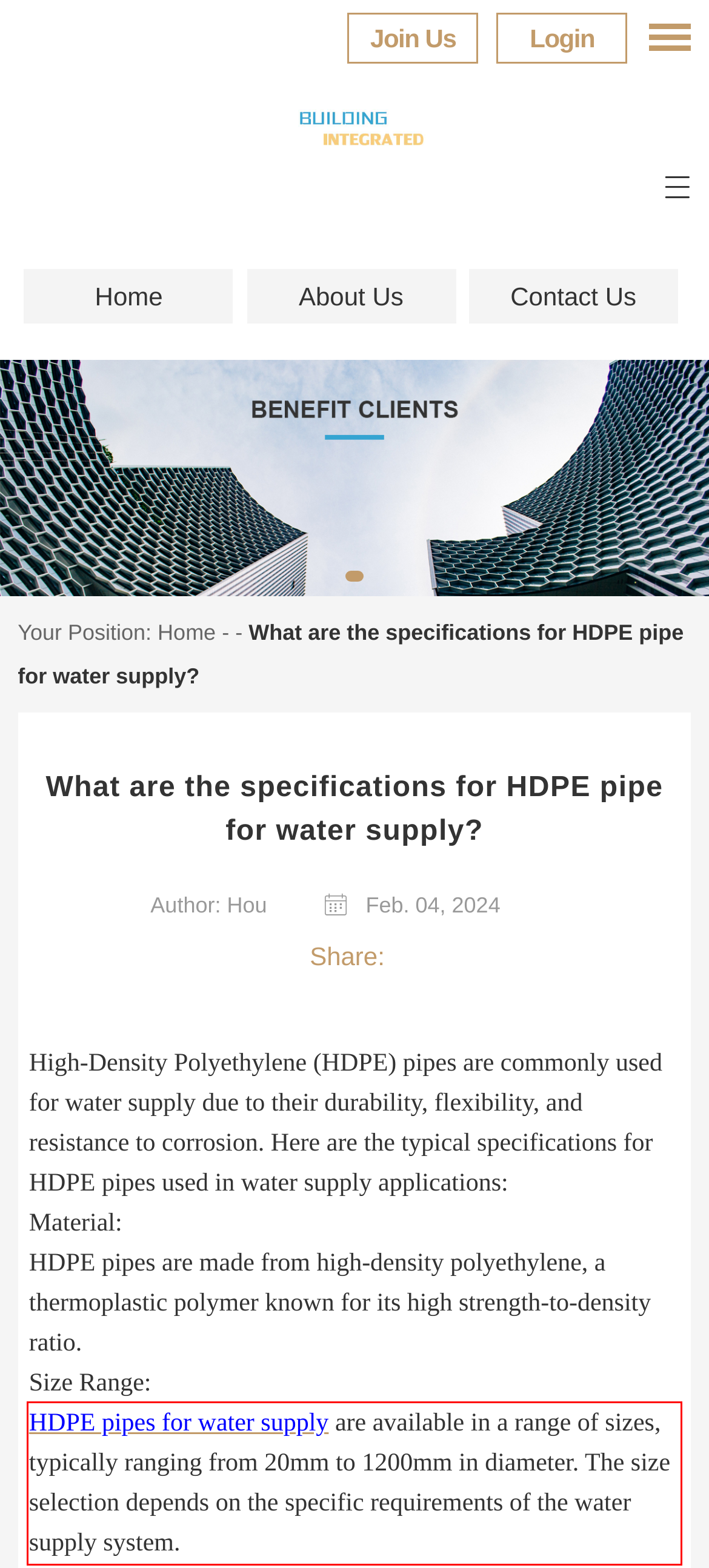Analyze the webpage screenshot and use OCR to recognize the text content in the red bounding box.

HDPE pipes for water supply are available in a range of sizes, typically ranging from 20mm to 1200mm in diameter. The size selection depends on the specific requirements of the water supply system.